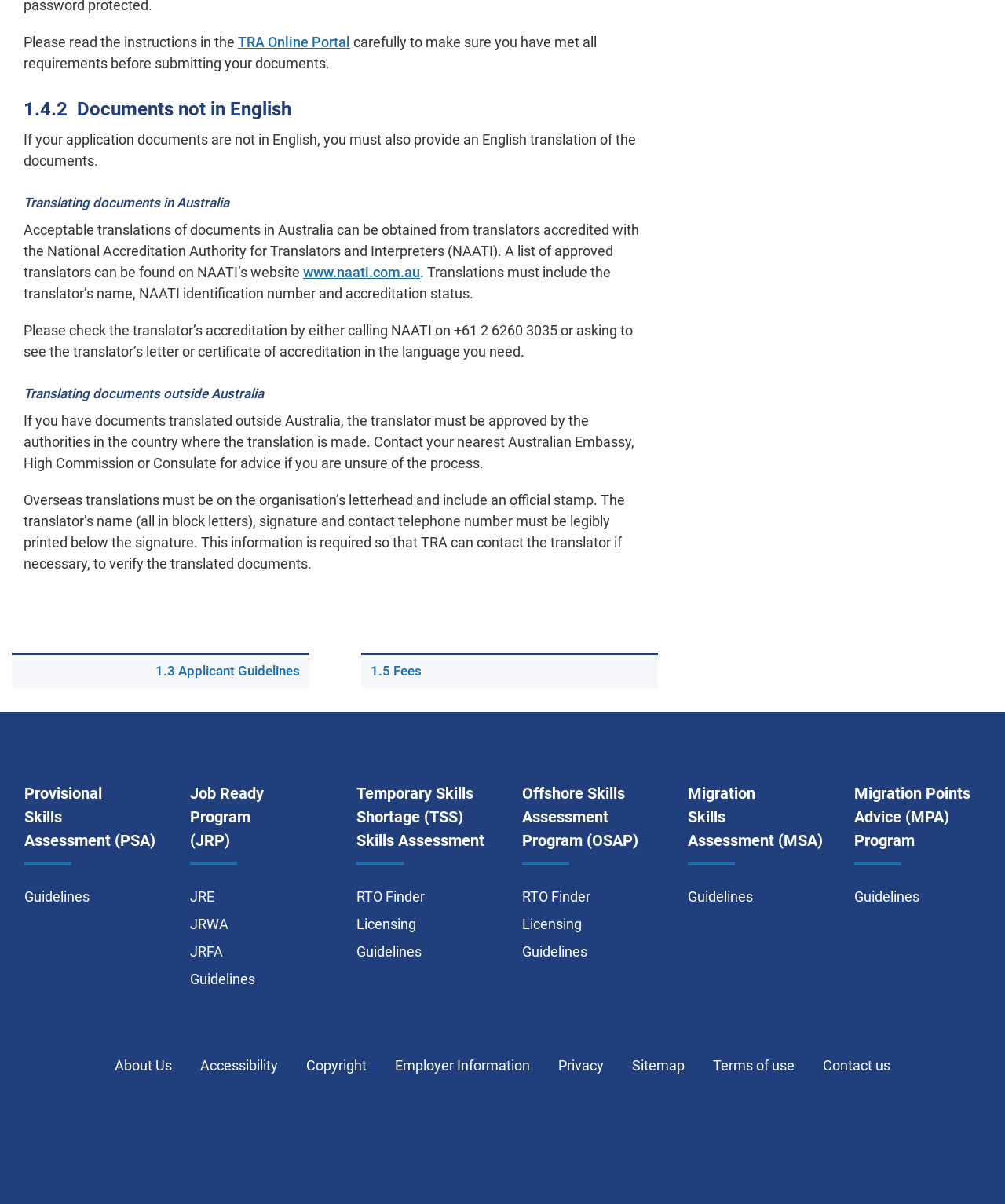Answer with a single word or phrase: 
What is the name of the program for job-ready applicants?

Job Ready Program (JRP)